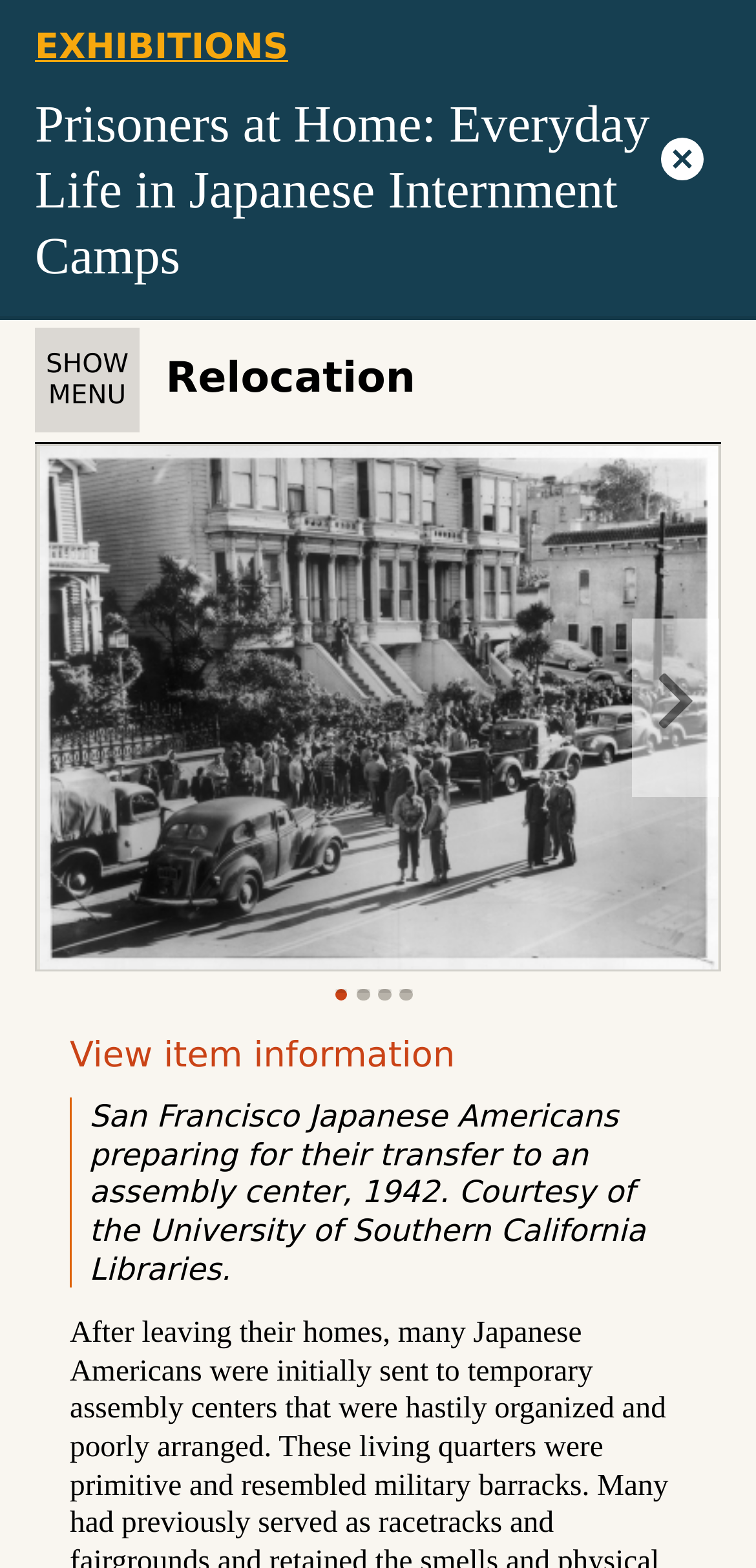Identify and provide the main heading of the webpage.

Prisoners at Home: Everyday Life in Japanese Internment Camps